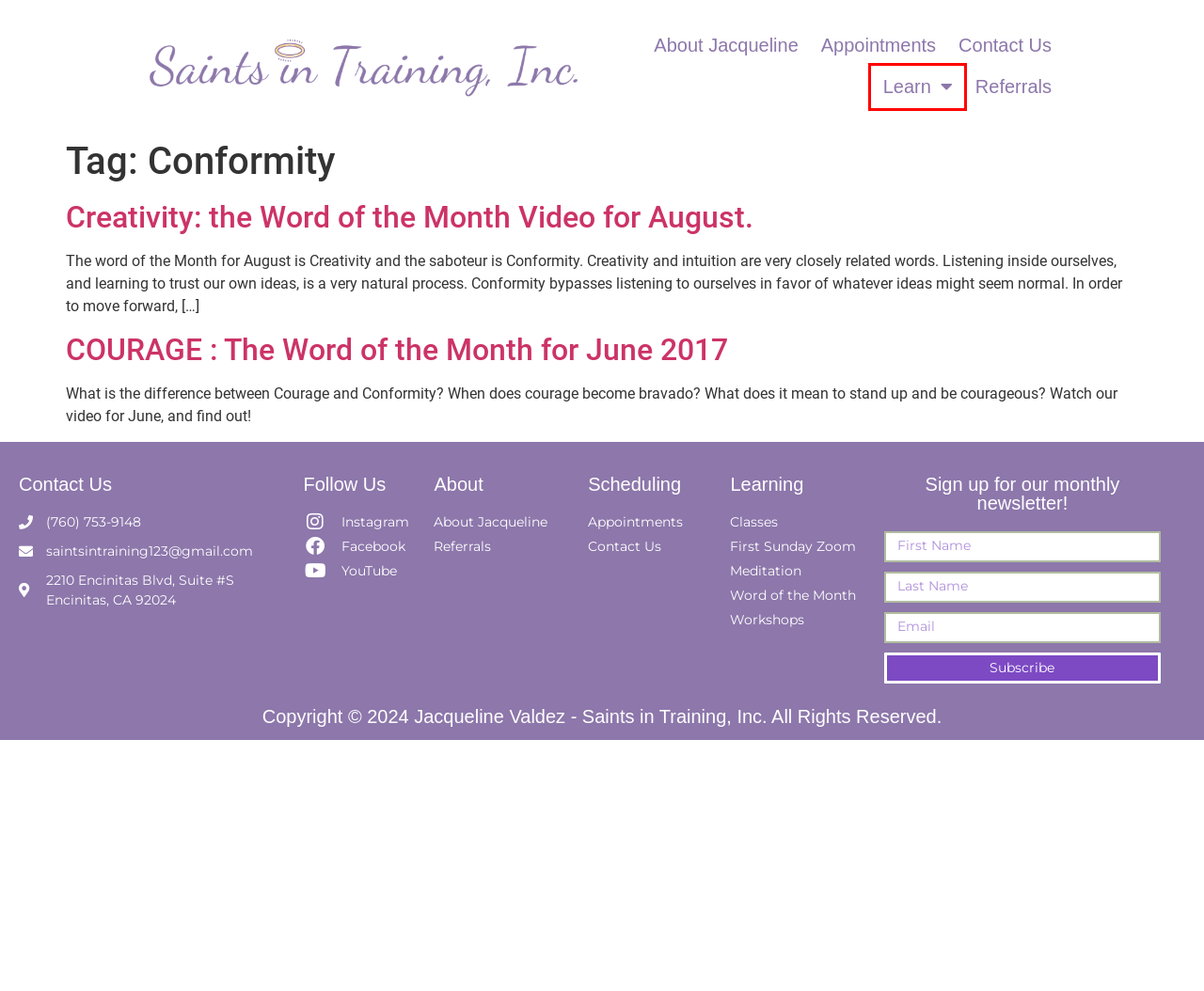Given a screenshot of a webpage with a red bounding box highlighting a UI element, choose the description that best corresponds to the new webpage after clicking the element within the red bounding box. Here are your options:
A. Appointments – Saints in Training
B. Meditation – Saints in Training
C. Word of the Month – Saints in Training
D. COURAGE : The Word of the Month for June 2017 – Saints in Training
E. Referrals – Saints in Training
F. About Jacqueline – Saints in Training
G. Contact Us – Saints in Training
H. Learn – Saints in Training

H